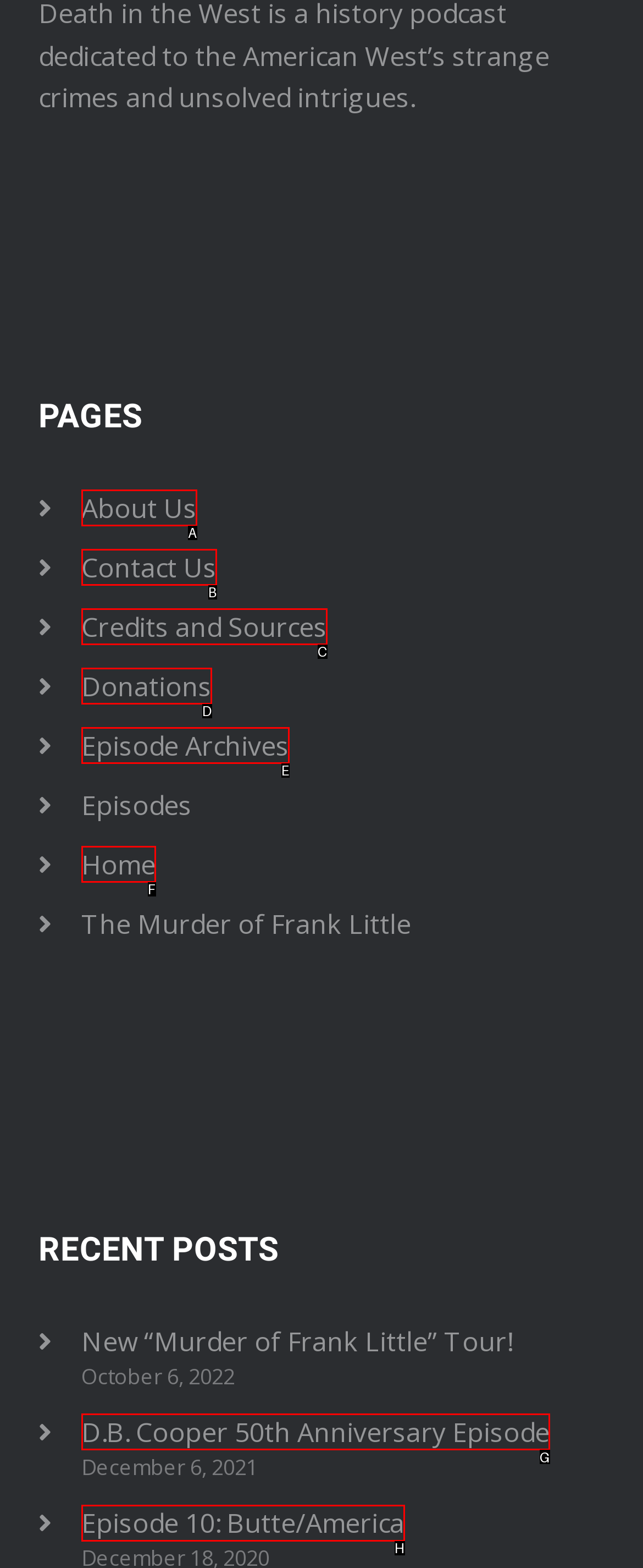Choose the UI element that best aligns with the description: Facebook
Respond with the letter of the chosen option directly.

None